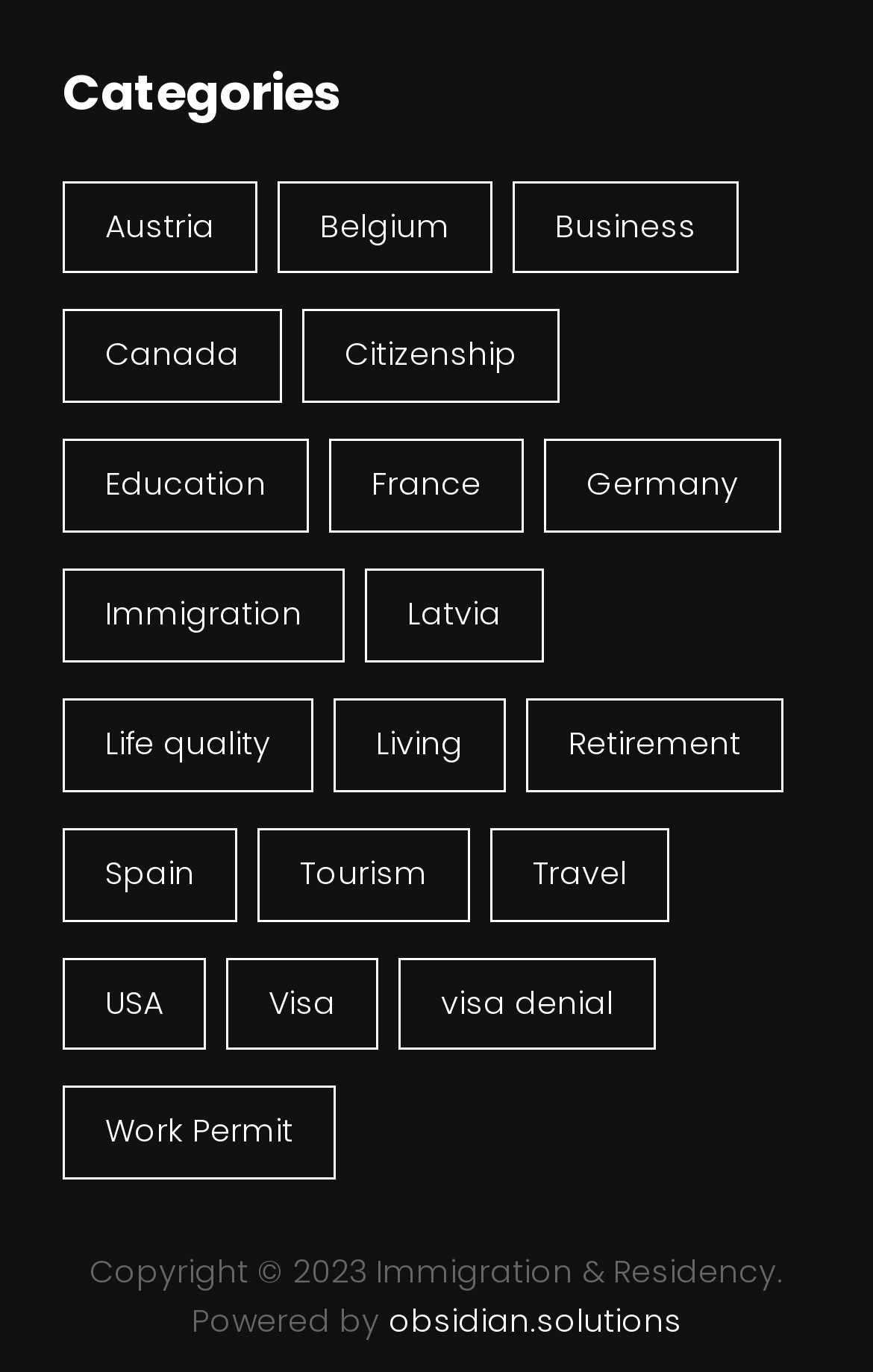Extract the bounding box of the UI element described as: "Living".

[0.382, 0.509, 0.579, 0.577]